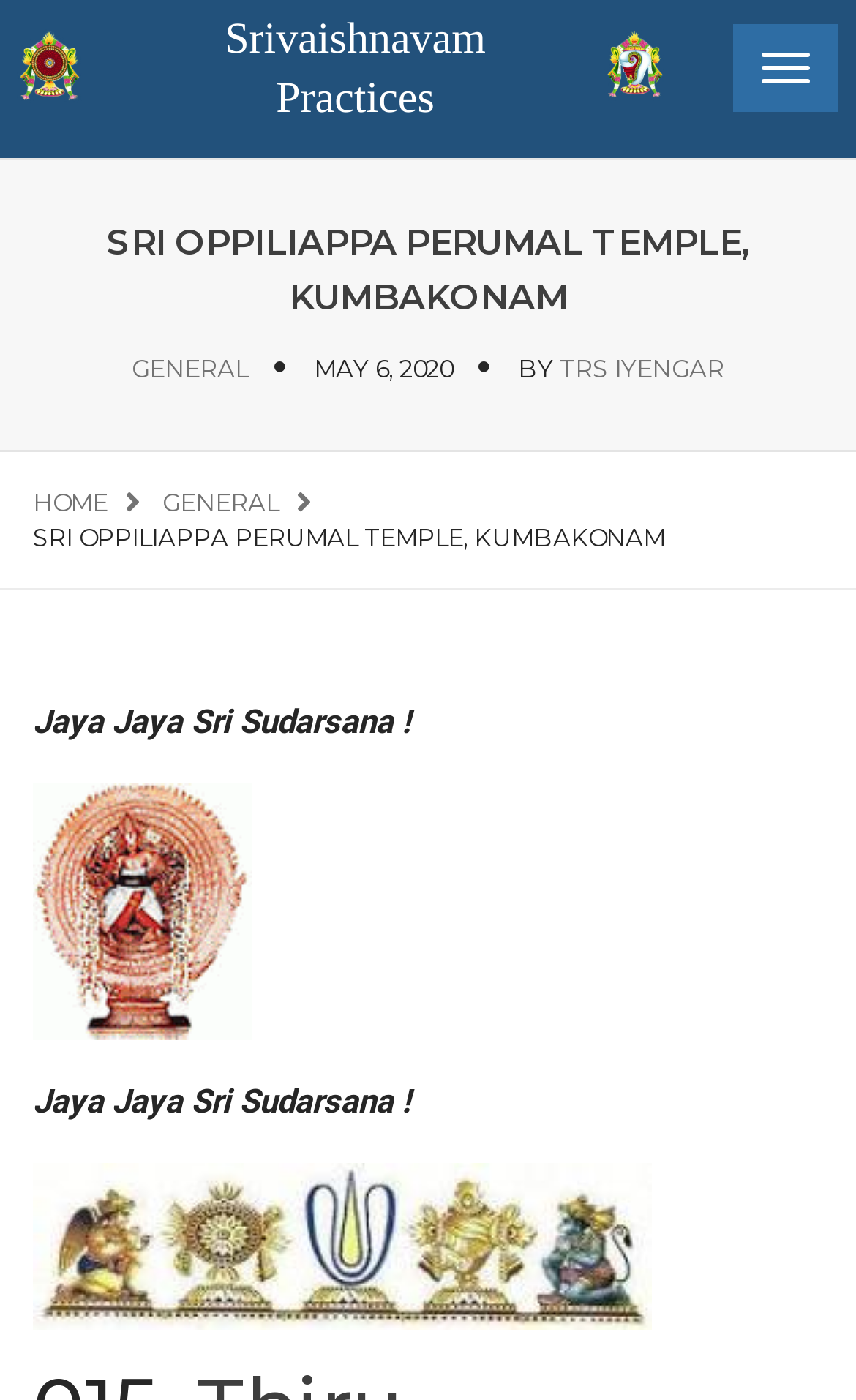Determine the bounding box of the UI element mentioned here: "Home". The coordinates must be in the format [left, top, right, bottom] with values ranging from 0 to 1.

[0.038, 0.348, 0.126, 0.37]